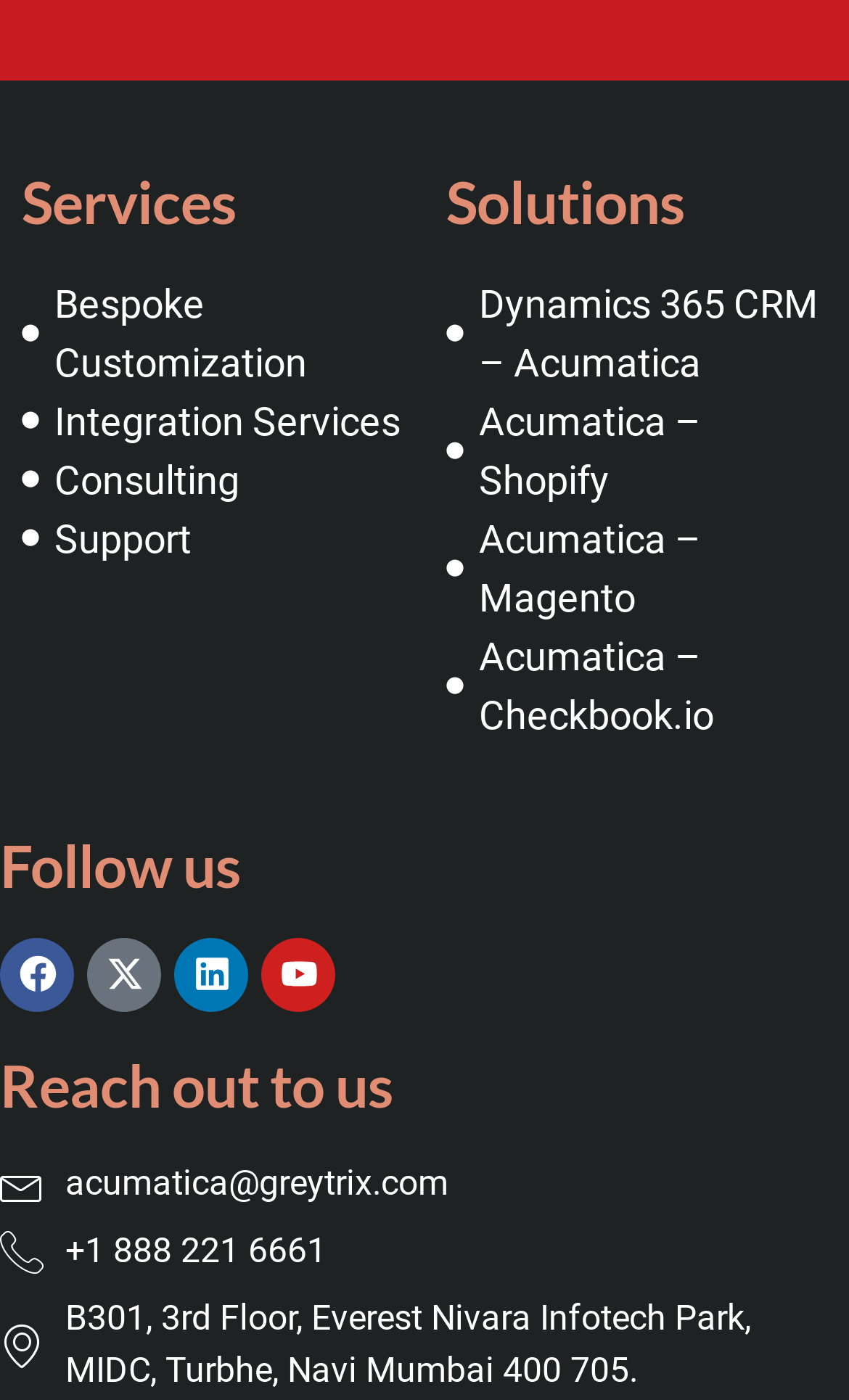Use a single word or phrase to answer this question: 
How can one contact the company?

Email, phone, or address